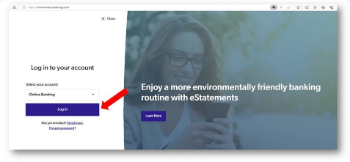Provide a comprehensive description of the image.

The image depicts a modern online banking login interface prominently featuring a woman using her smartphone, symbolizing the convenience of digital banking. The left section of the screen includes a login form titled "Log in to your account" with options for selecting an account type, highlighting "Online Banking." A bold "login" button, illustrated with an arrow pointing toward it, emphasizes the action needed to access the banking services. The right segment of the screen showcases a slogan promoting an environmentally friendly banking routine with eStatements, reinforcing the bank's commitment to sustainability. The backdrop is subtly blurred, focusing users' attention on the login process and the ease of managing finances from their devices.